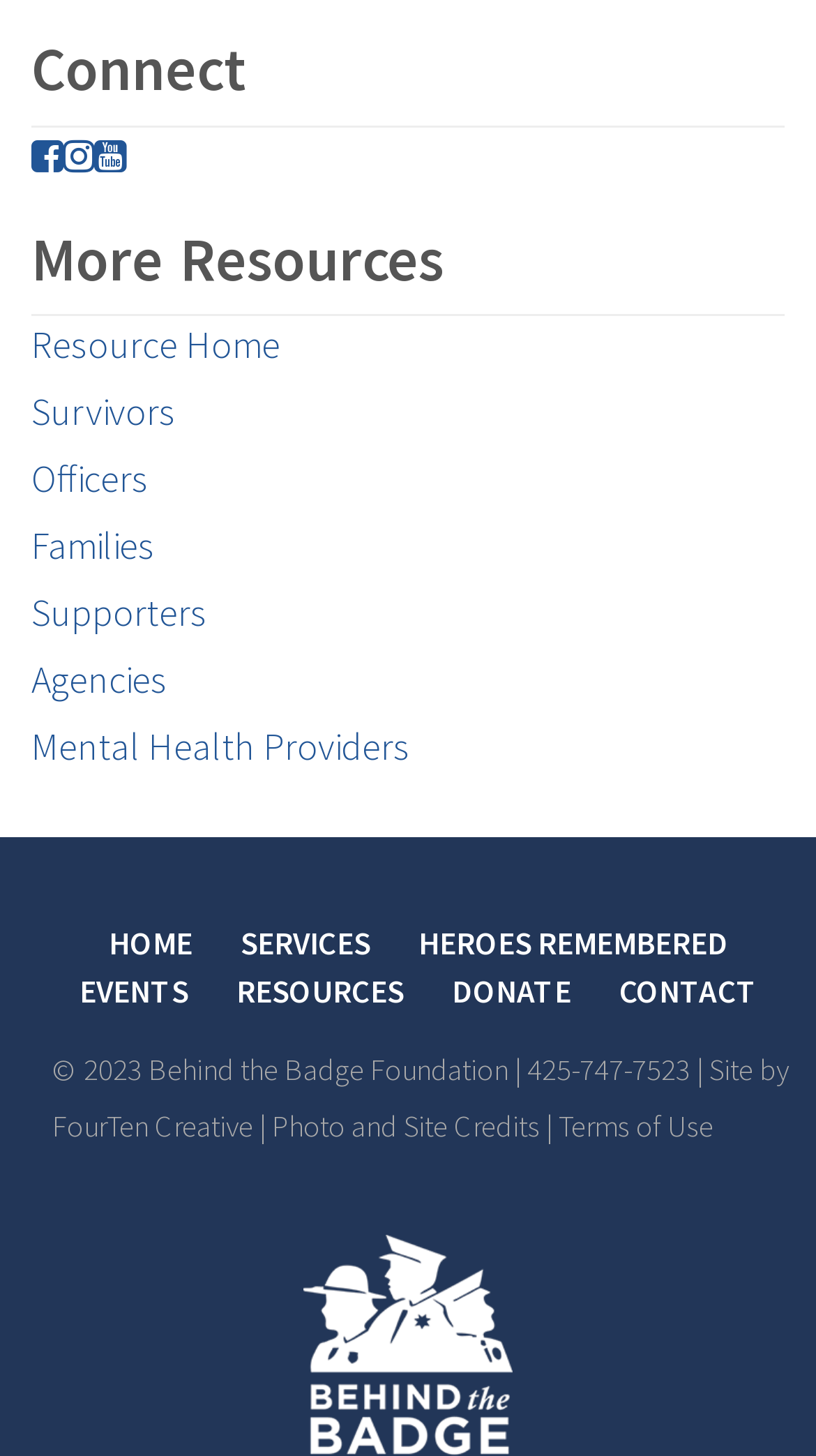Determine the bounding box coordinates of the UI element described by: "Terms of Use".

[0.685, 0.76, 0.874, 0.786]